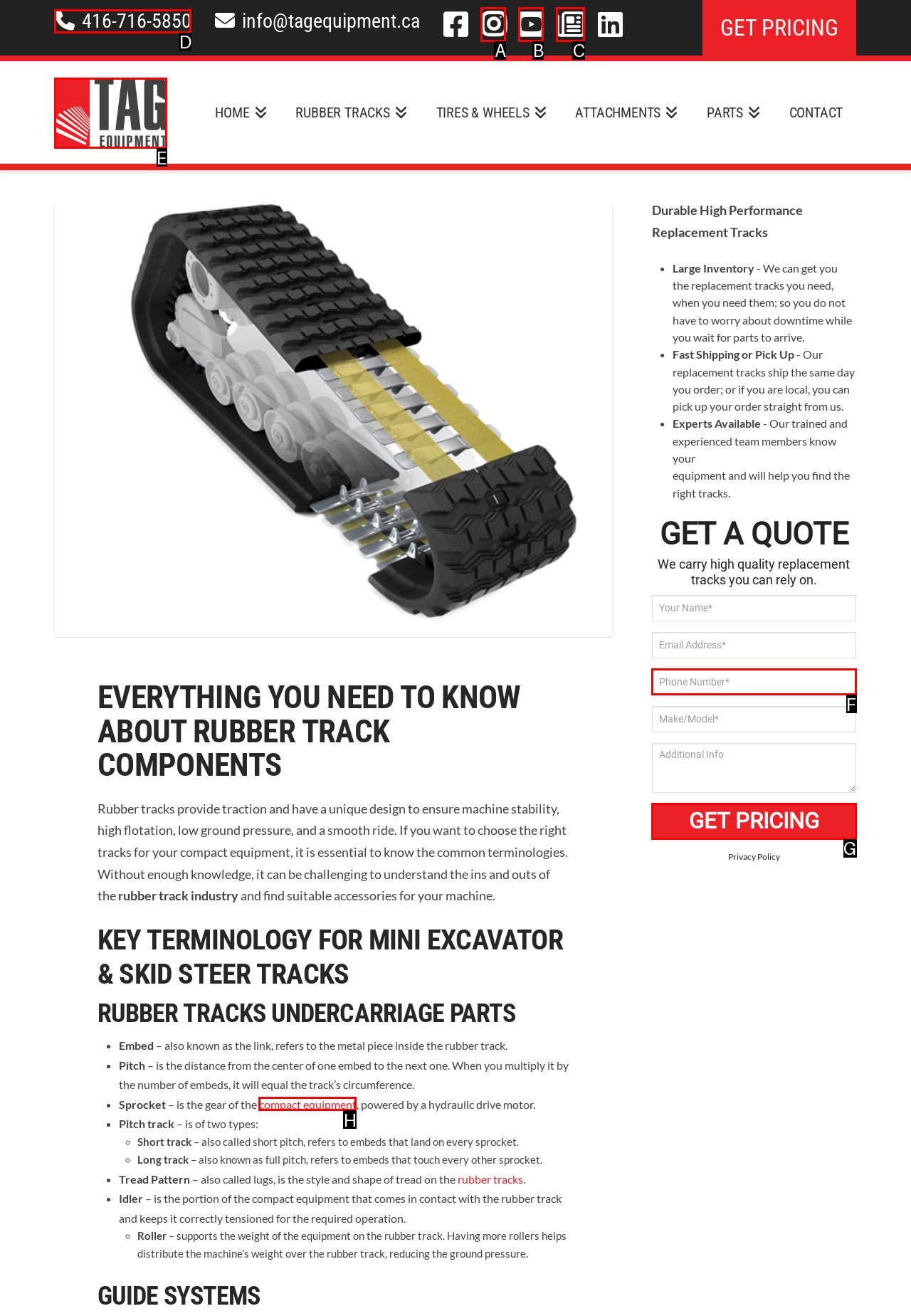Please indicate which HTML element to click in order to fulfill the following task: Click the Tag Equipment link Respond with the letter of the chosen option.

E